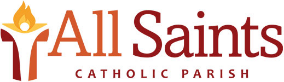What does the abstract figure above the text represent?
Please give a detailed and thorough answer to the question, covering all relevant points.

The abstract figure above the text, which features outstretched arms and a flame motif, represents the community, faith, and welcoming spirit of the parish, as described in the caption.